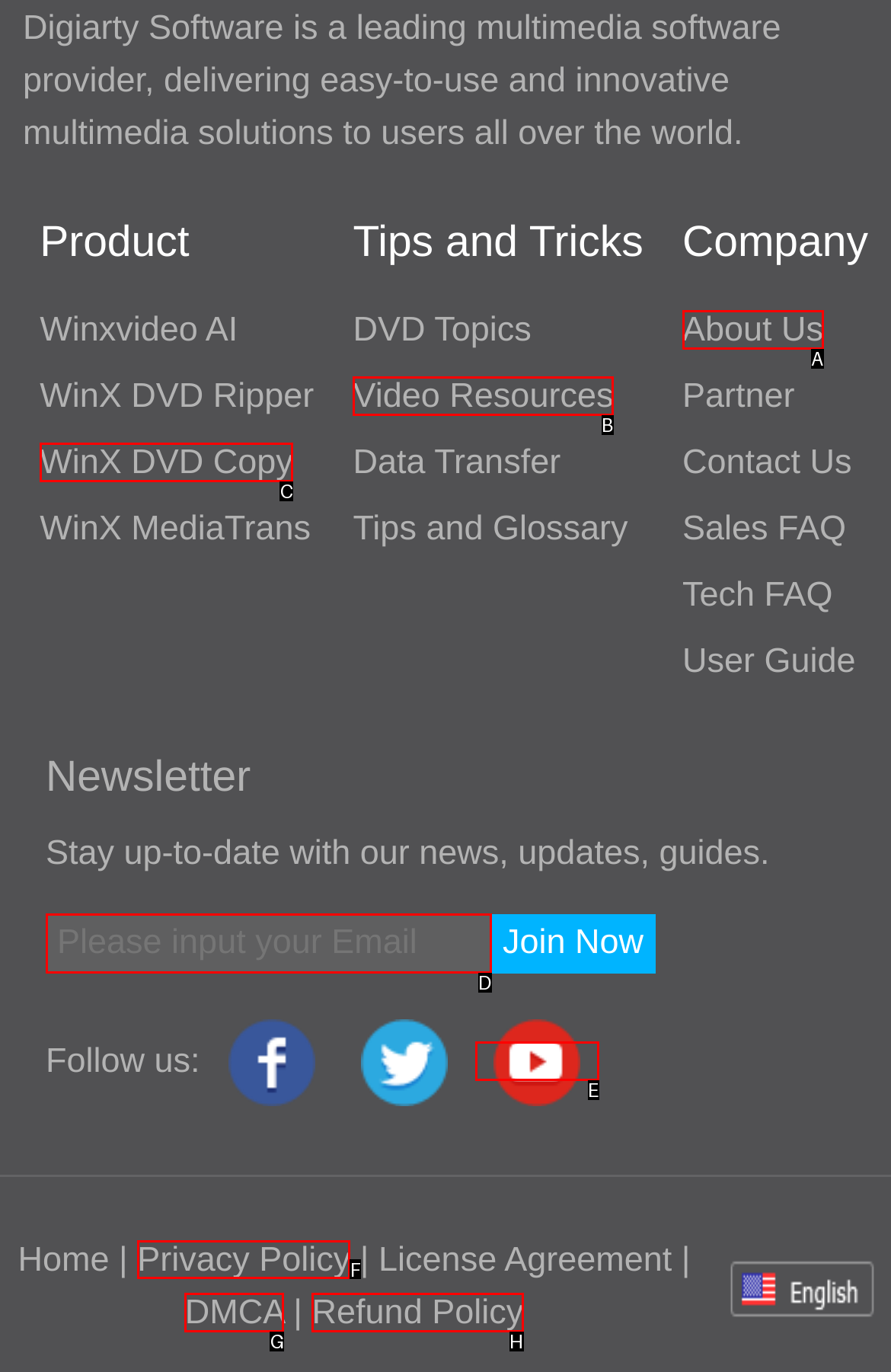Select the letter of the UI element you need to click to complete this task: Read the Privacy Policy.

F